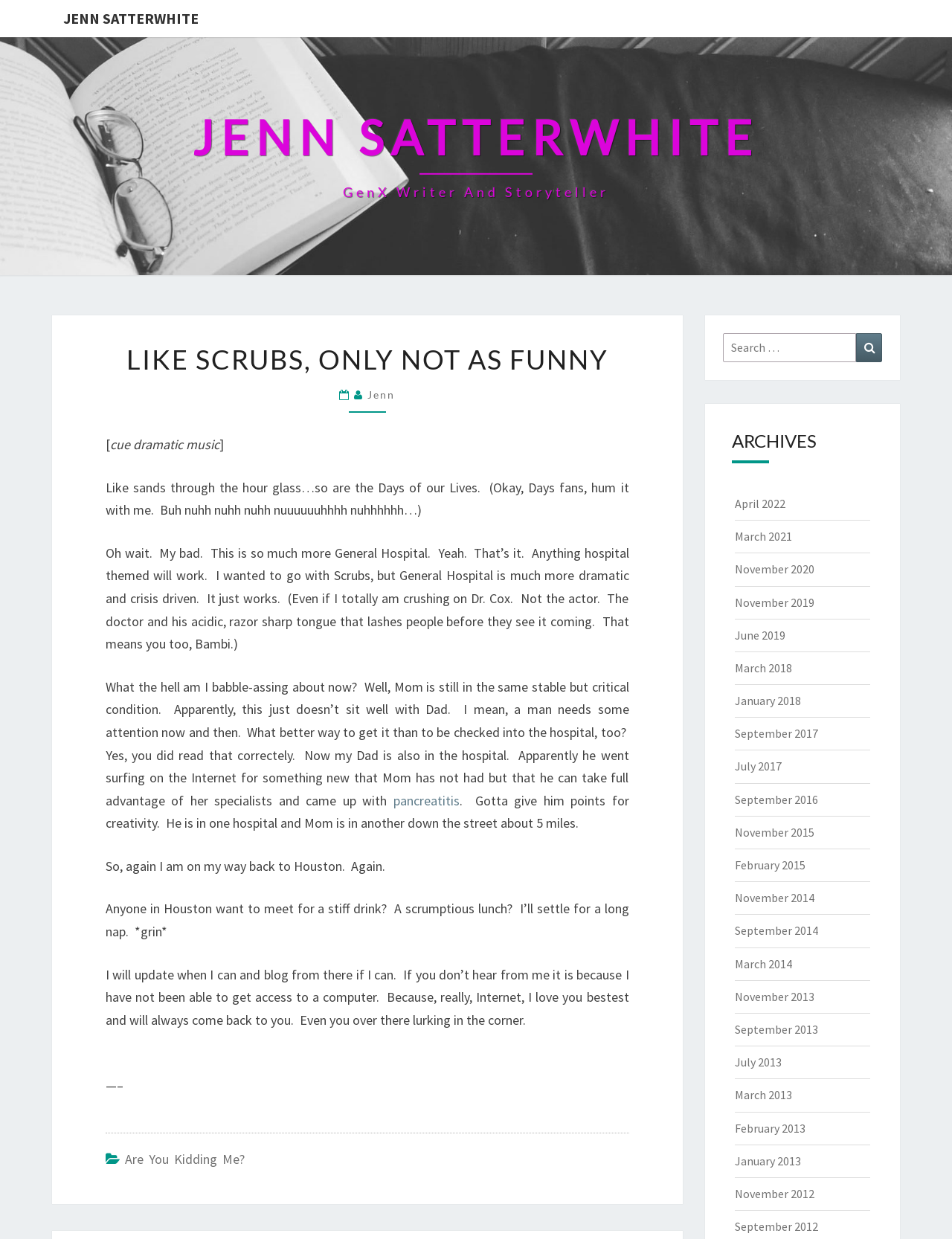Can you look at the image and give a comprehensive answer to the question:
What is the author's dad doing to get attention?

The author mentions that 'Apparently, this just doesn’t sit well with Dad. I mean, a man needs some attention now and then. What better way to get it than to be checked into the hospital, too?' which indicates that the author's dad is checking into the hospital to get attention.